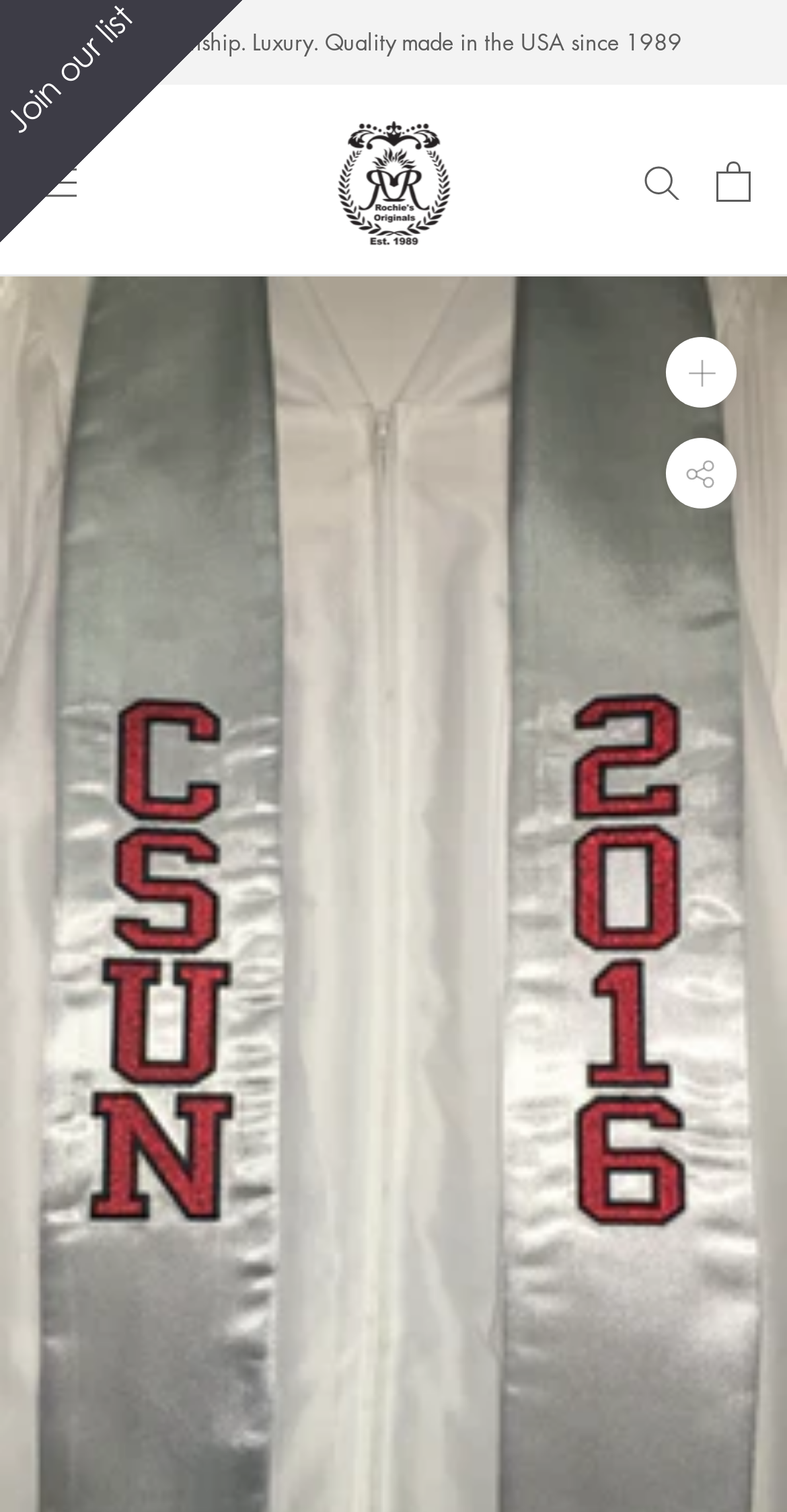What is the name of the company?
Look at the image and answer with only one word or phrase.

Rochies Originals